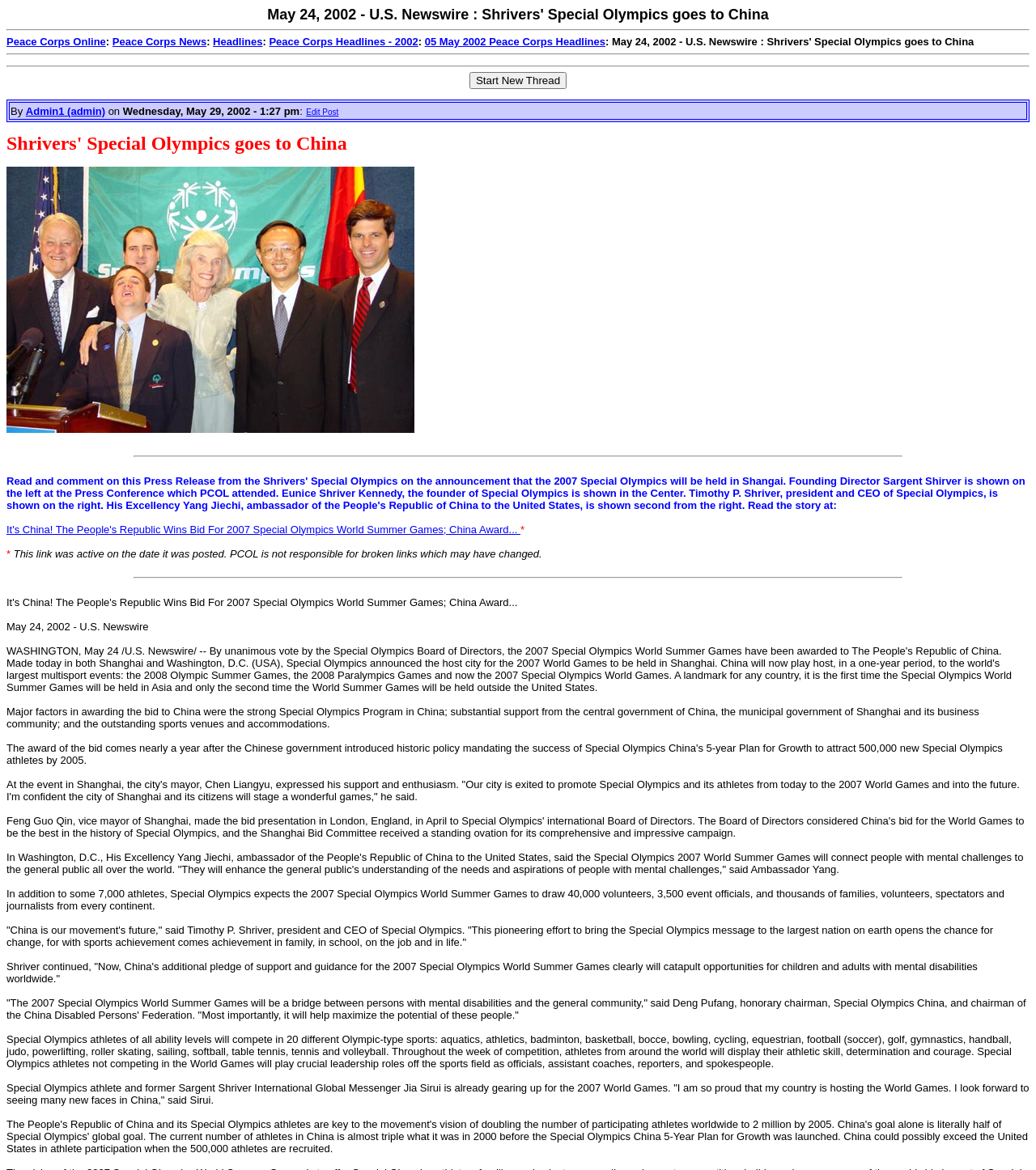Provide the bounding box coordinates of the section that needs to be clicked to accomplish the following instruction: "Click on the 'It's China! The People's Republic Wins Bid For 2007 Special Olympics World Summer Games; China Award...' link."

[0.006, 0.447, 0.502, 0.457]